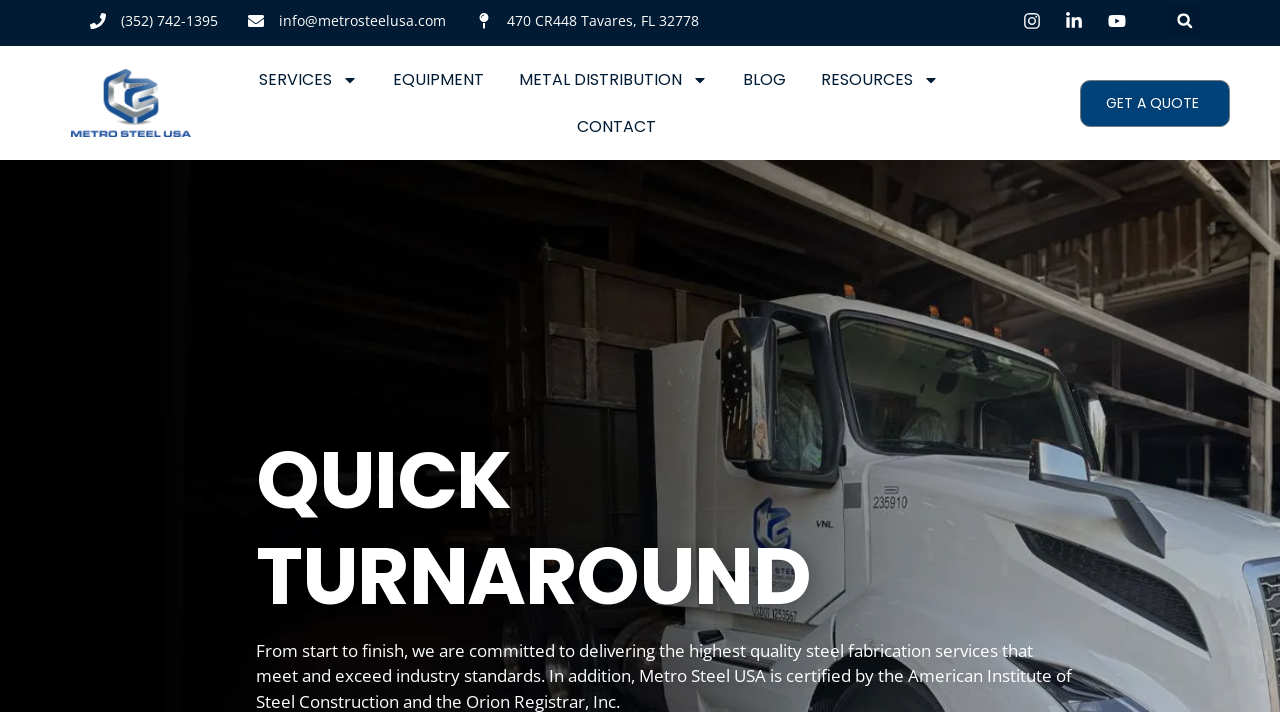Specify the bounding box coordinates of the area to click in order to execute this command: 'visit the services page'. The coordinates should consist of four float numbers ranging from 0 to 1, and should be formatted as [left, top, right, bottom].

[0.202, 0.079, 0.28, 0.145]